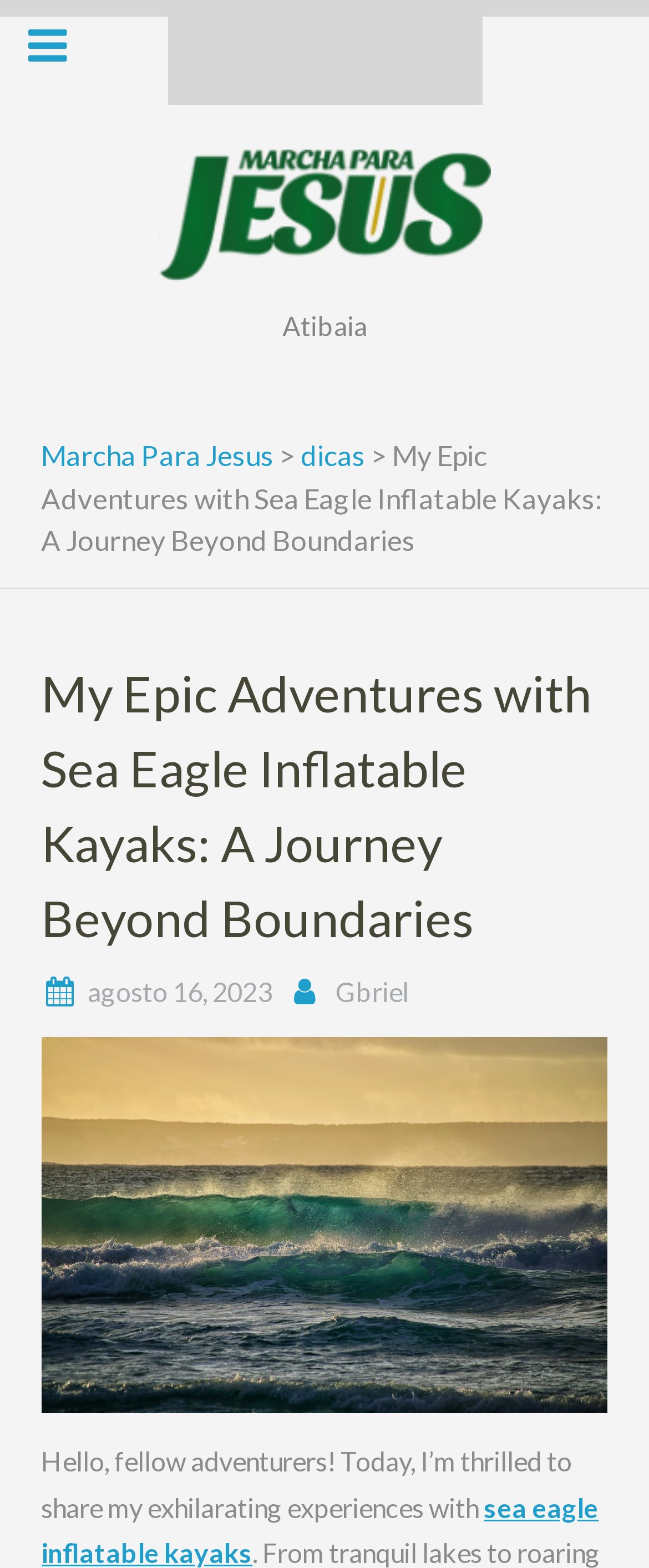Please respond to the question using a single word or phrase:
What is the author of the article?

Gbriel